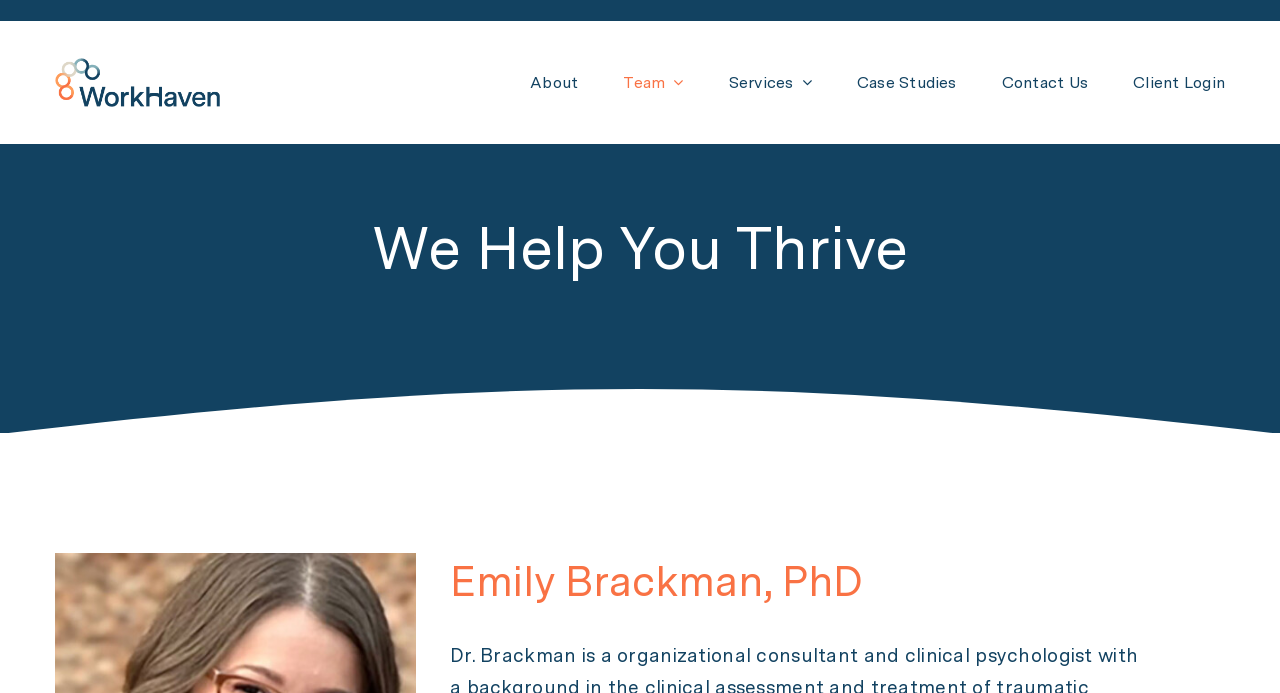Identify the main title of the webpage and generate its text content.

We Help You Thrive